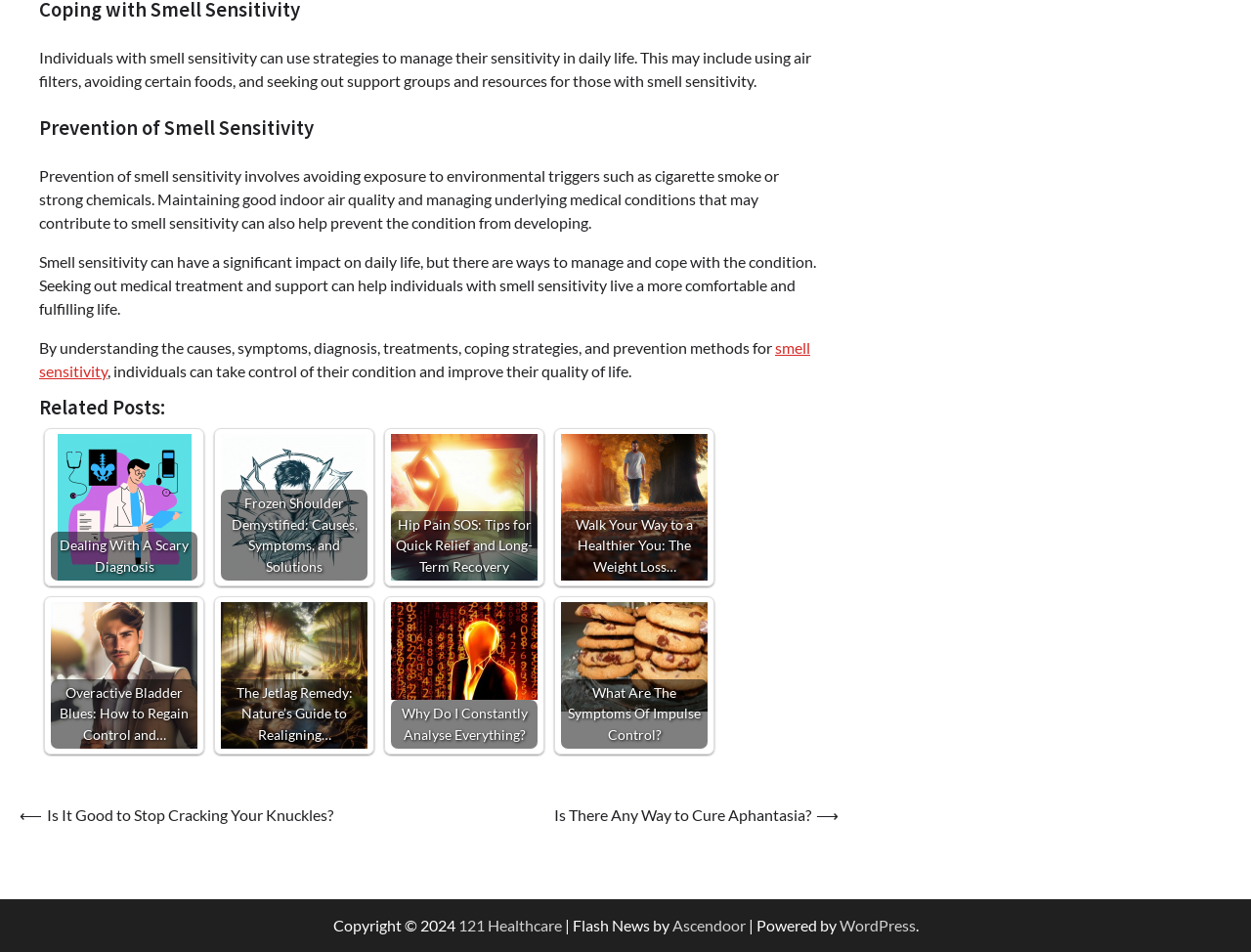Please predict the bounding box coordinates of the element's region where a click is necessary to complete the following instruction: "Go to 'Ascendoor'". The coordinates should be represented by four float numbers between 0 and 1, i.e., [left, top, right, bottom].

[0.537, 0.962, 0.596, 0.981]